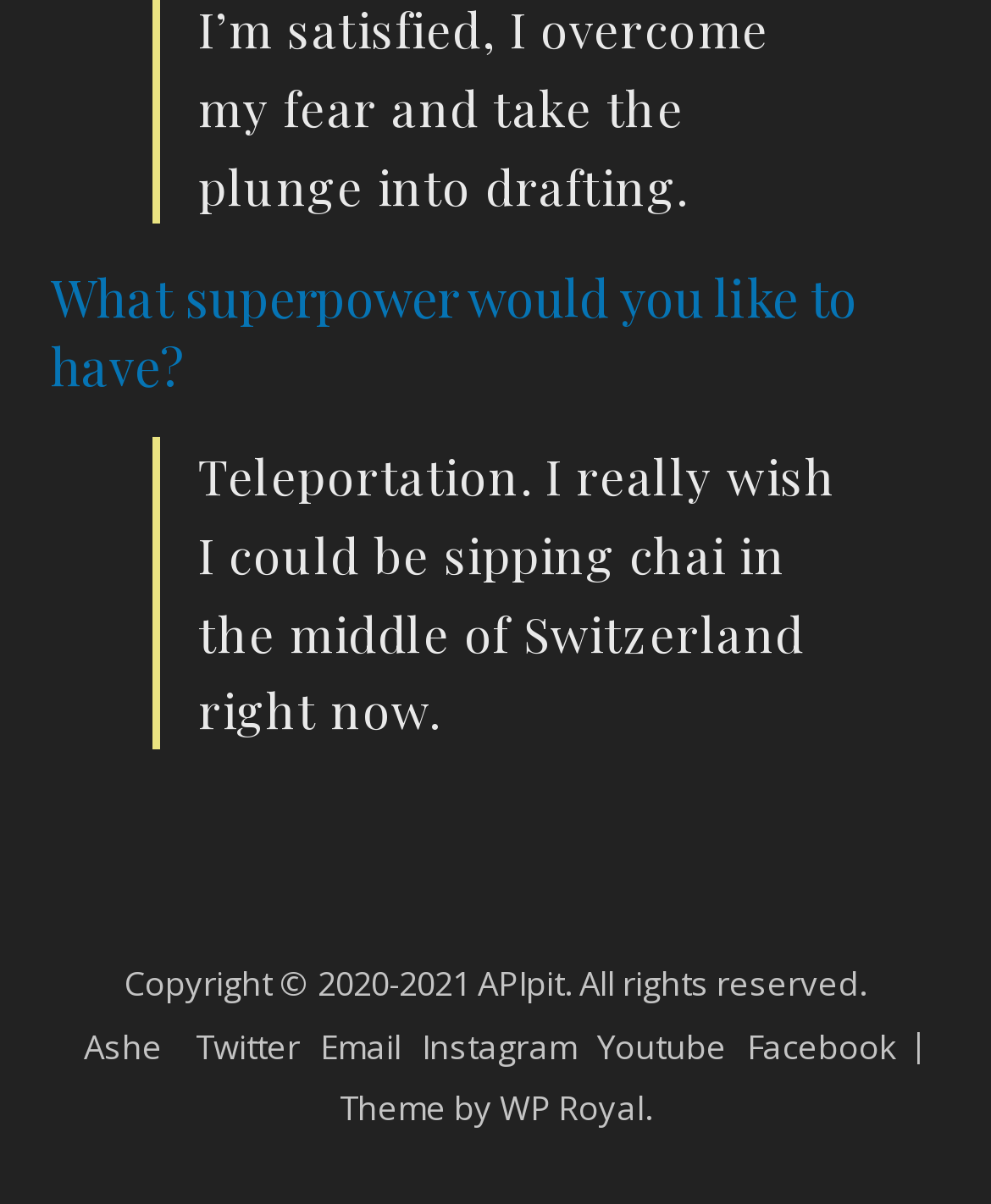Respond with a single word or phrase to the following question:
How many lines of text are in the quote?

1